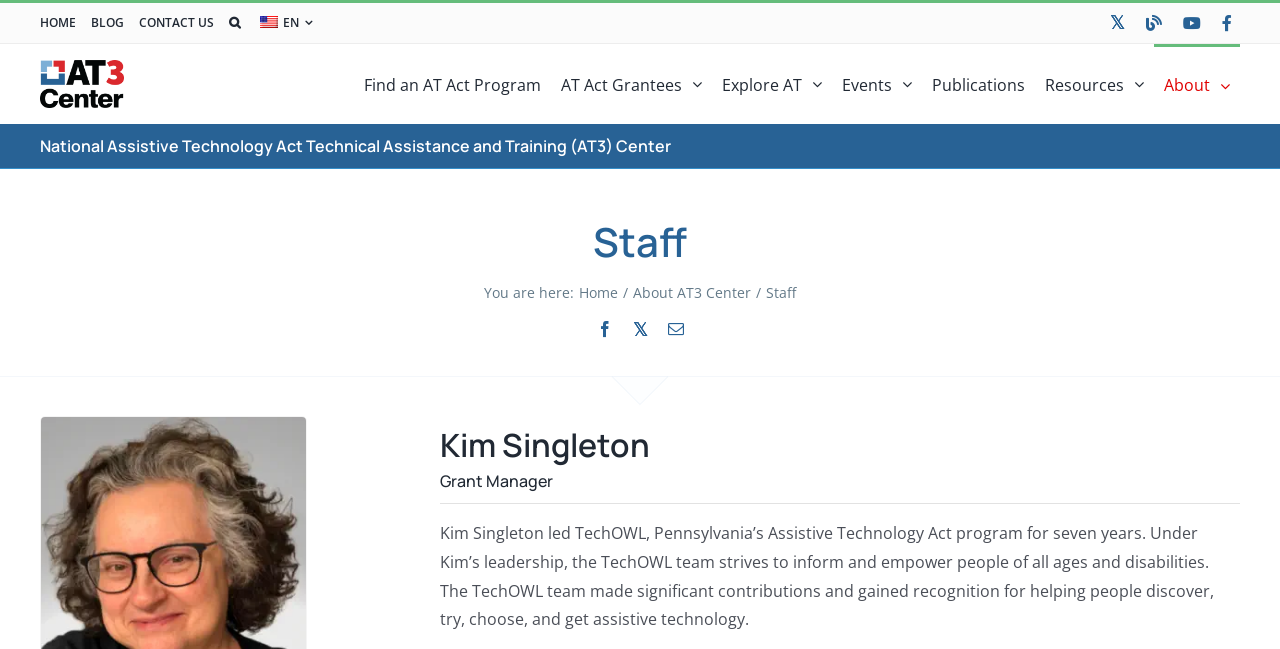What social media platform is linked in the Social Menu?
Using the image as a reference, answer the question with a short word or phrase.

Twitter